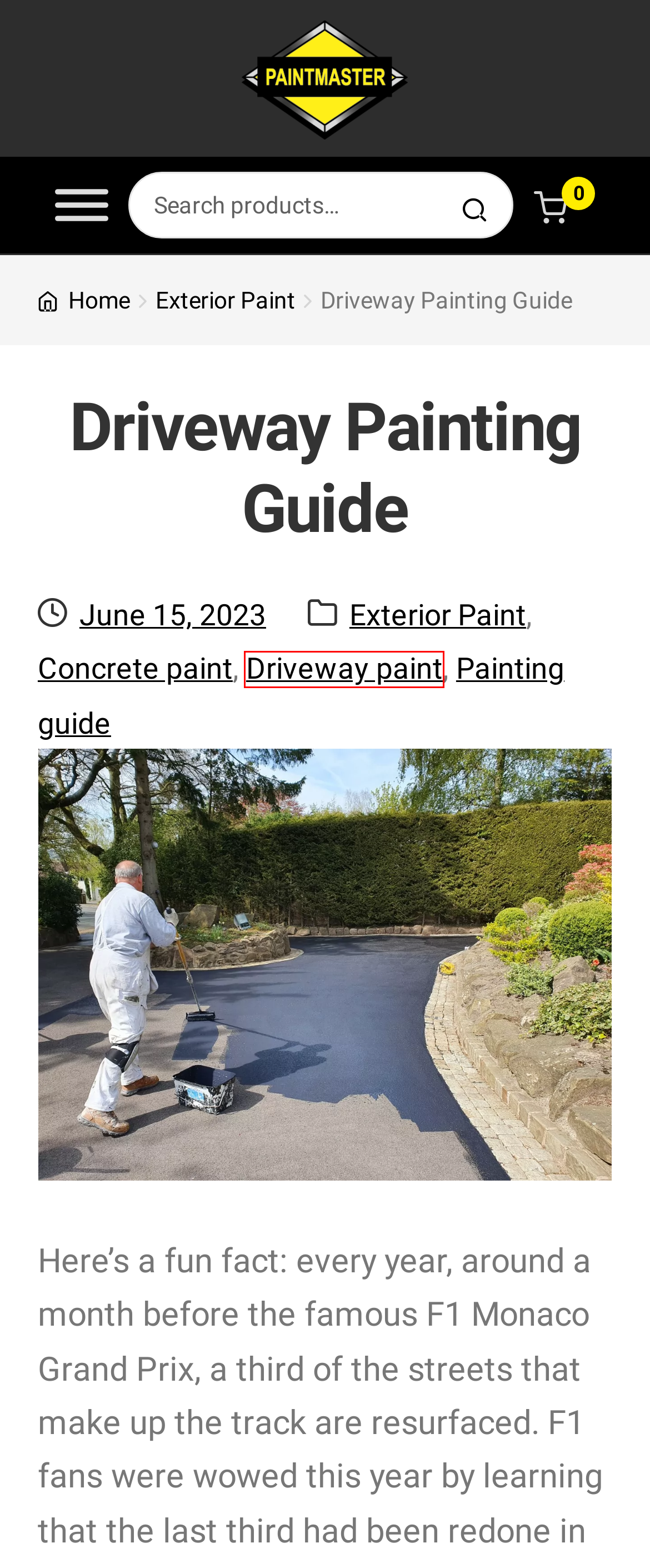Examine the screenshot of a webpage with a red bounding box around a UI element. Select the most accurate webpage description that corresponds to the new page after clicking the highlighted element. Here are the choices:
A. Paint Suppliers UK | Buy Paint Online | Paintmaster Ltd
B. Driveway paint - Paintmaster
C. Cart - Paintmaster
D. Contact Us - Paintmaster
E. Exterior Paint - Paintmaster
F. Painting guide - Paintmaster
G. Privacy Policy - Paintmaster
H. Concrete paint - Paintmaster

B